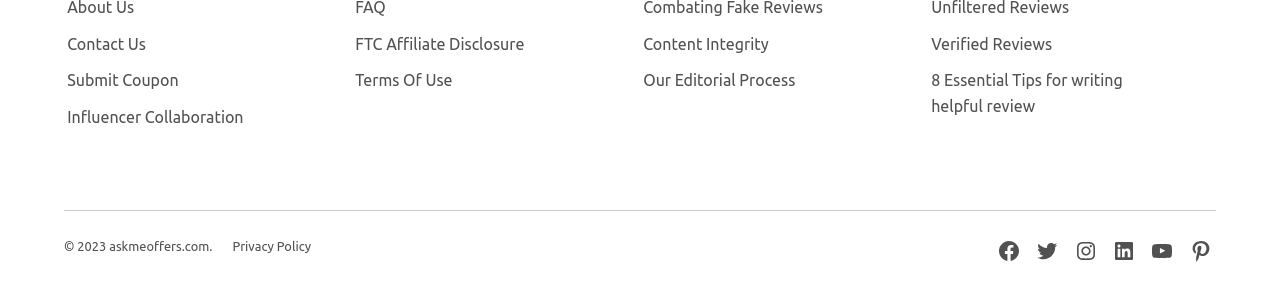Identify the bounding box coordinates for the UI element described as: "Facebook Page". The coordinates should be provided as four floats between 0 and 1: [left, top, right, bottom].

[0.779, 0.835, 0.798, 0.922]